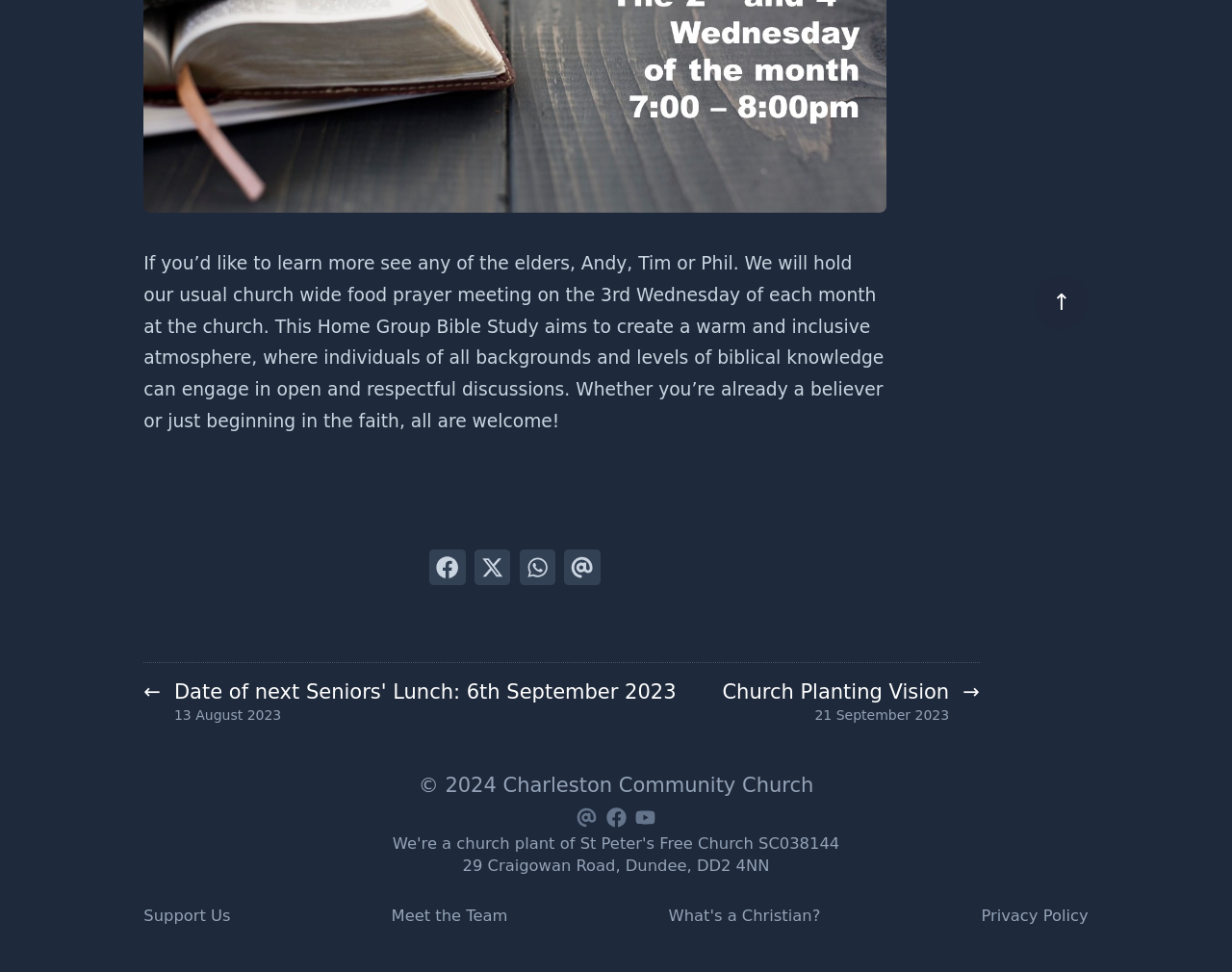Please analyze the image and give a detailed answer to the question:
What is the address of the Charleston Community Church?

Based on the link element with ID 56, the address of the Charleston Community Church is 29 Craigowan Road, Dundee, DD2 4NN, as indicated by the text on the webpage.